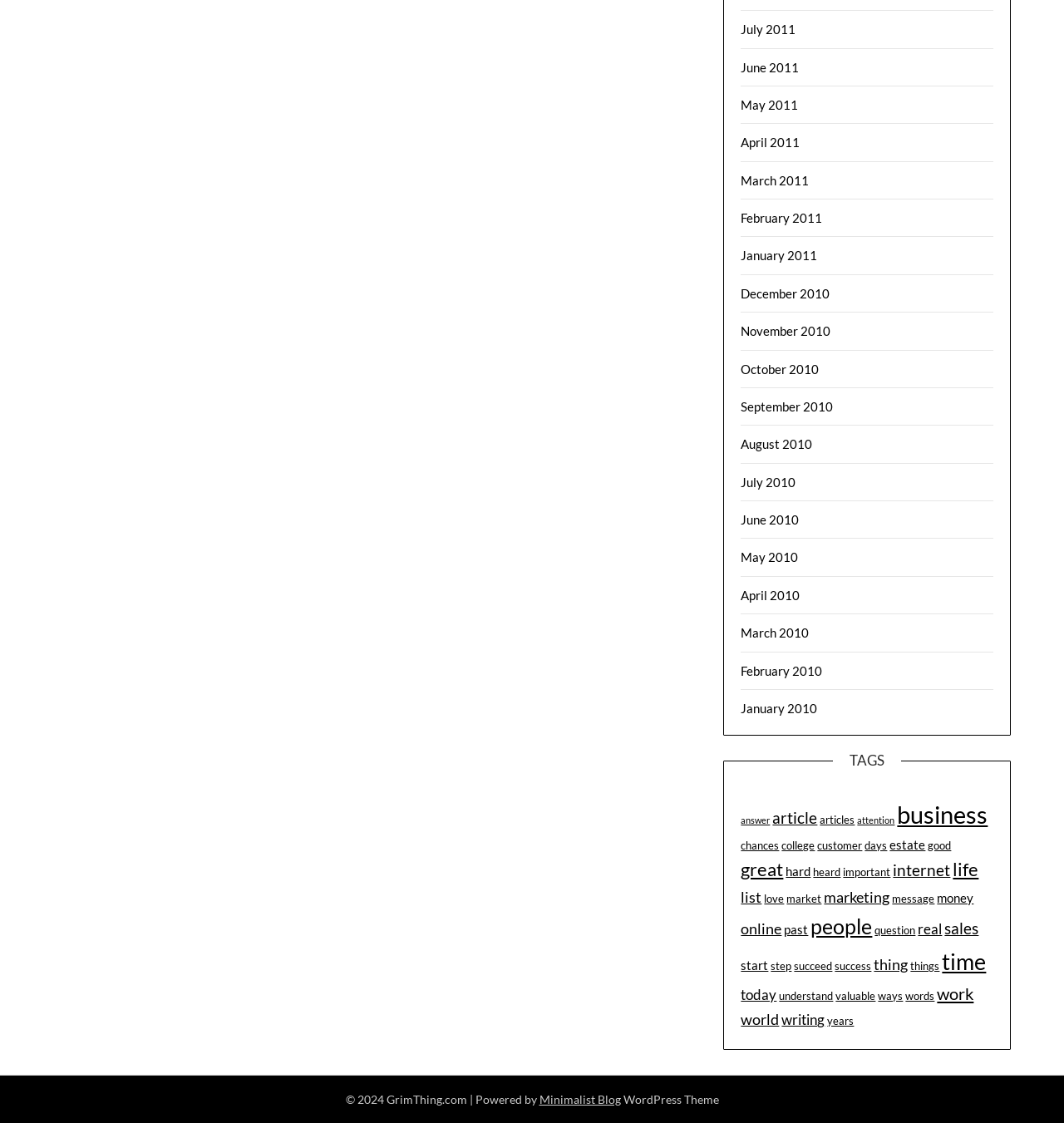Identify the bounding box coordinates necessary to click and complete the given instruction: "Click on July 2011".

[0.696, 0.019, 0.748, 0.033]